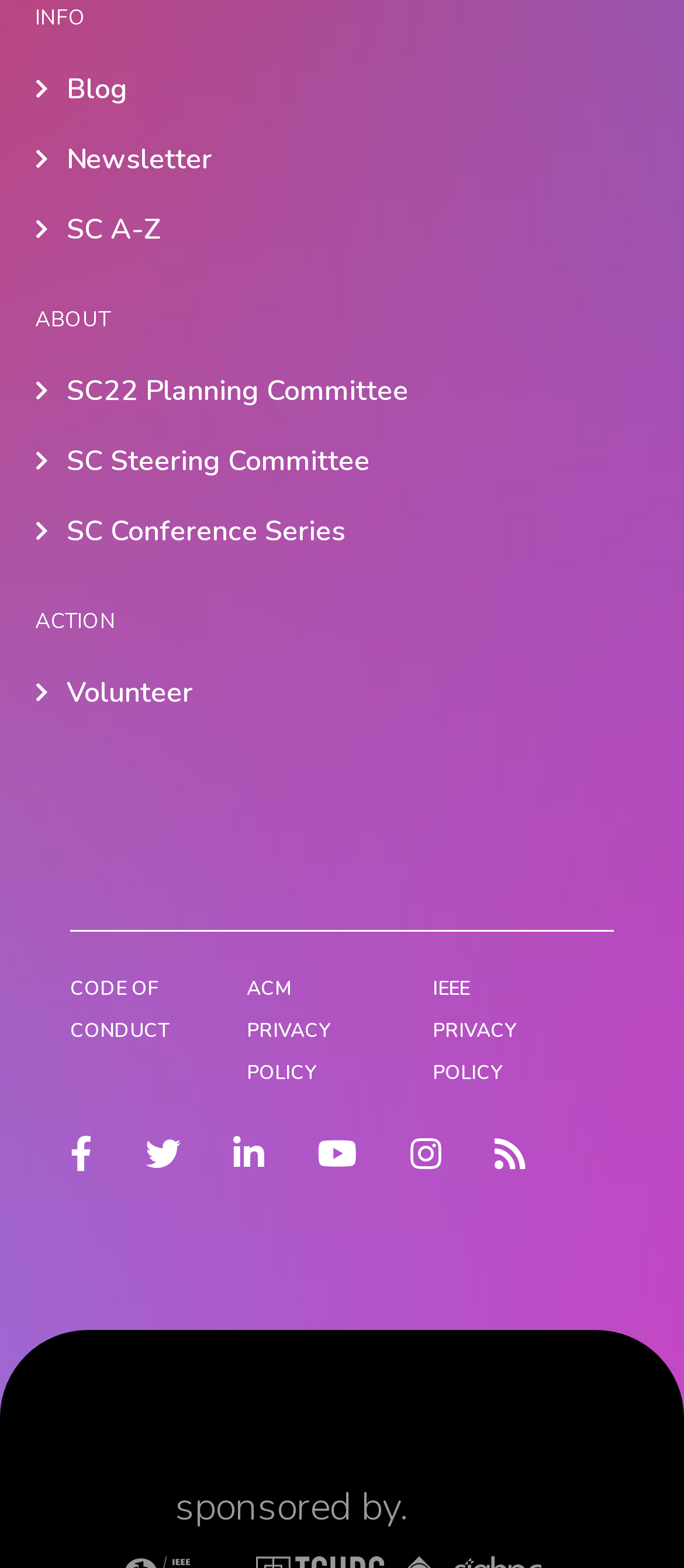Determine the bounding box coordinates for the area you should click to complete the following instruction: "View the blog".

[0.051, 0.046, 0.949, 0.068]